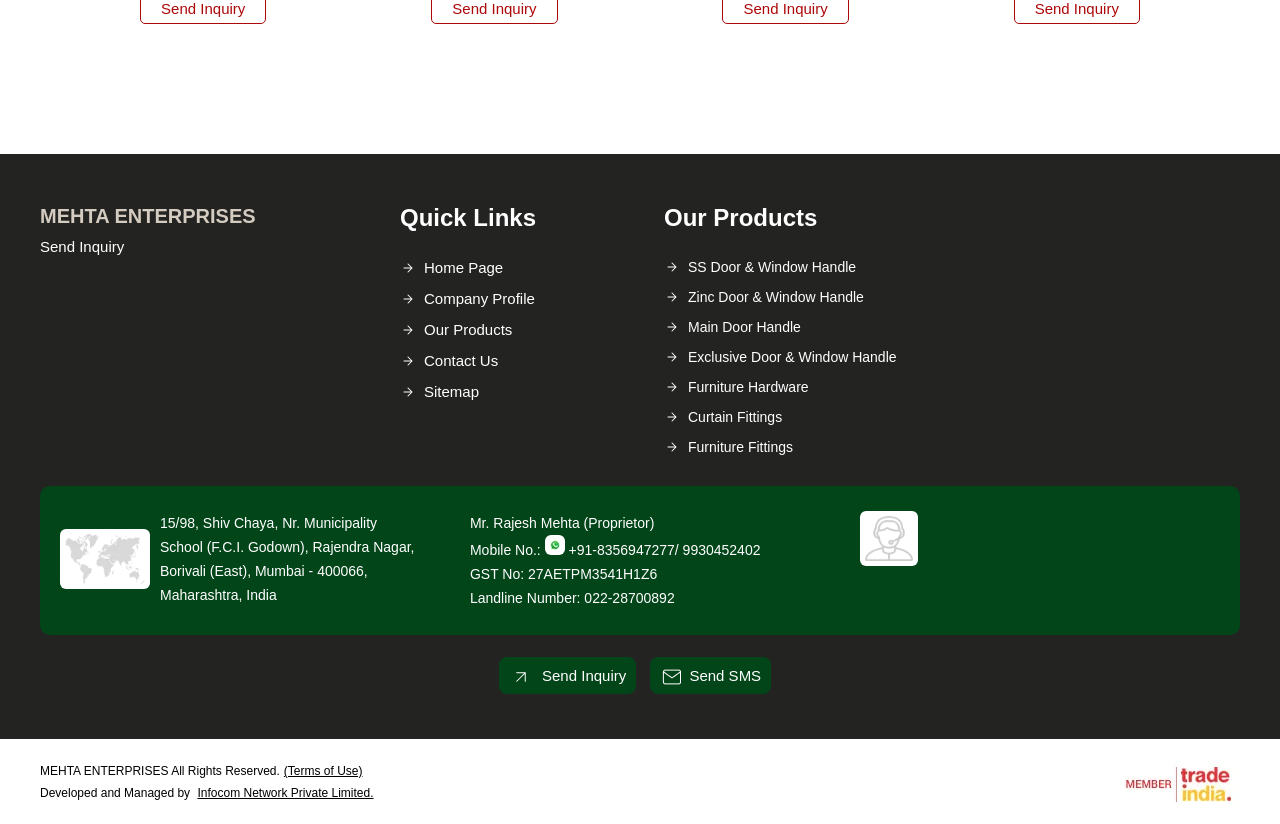Highlight the bounding box of the UI element that corresponds to this description: "Infocom Network Private Limited.".

[0.154, 0.954, 0.292, 0.971]